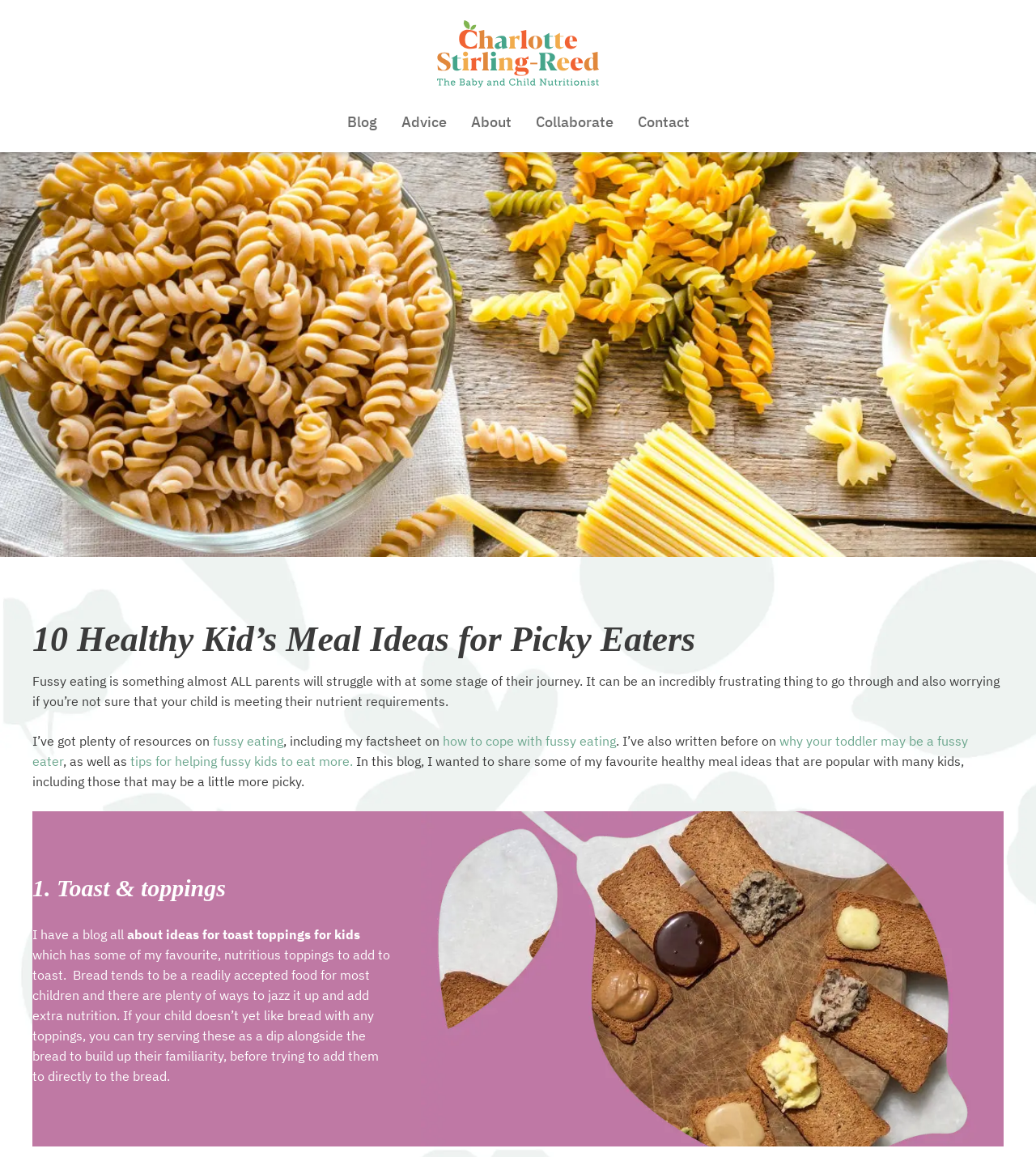Pinpoint the bounding box coordinates of the area that must be clicked to complete this instruction: "Click SR Nutrition logo".

[0.422, 0.017, 0.578, 0.076]